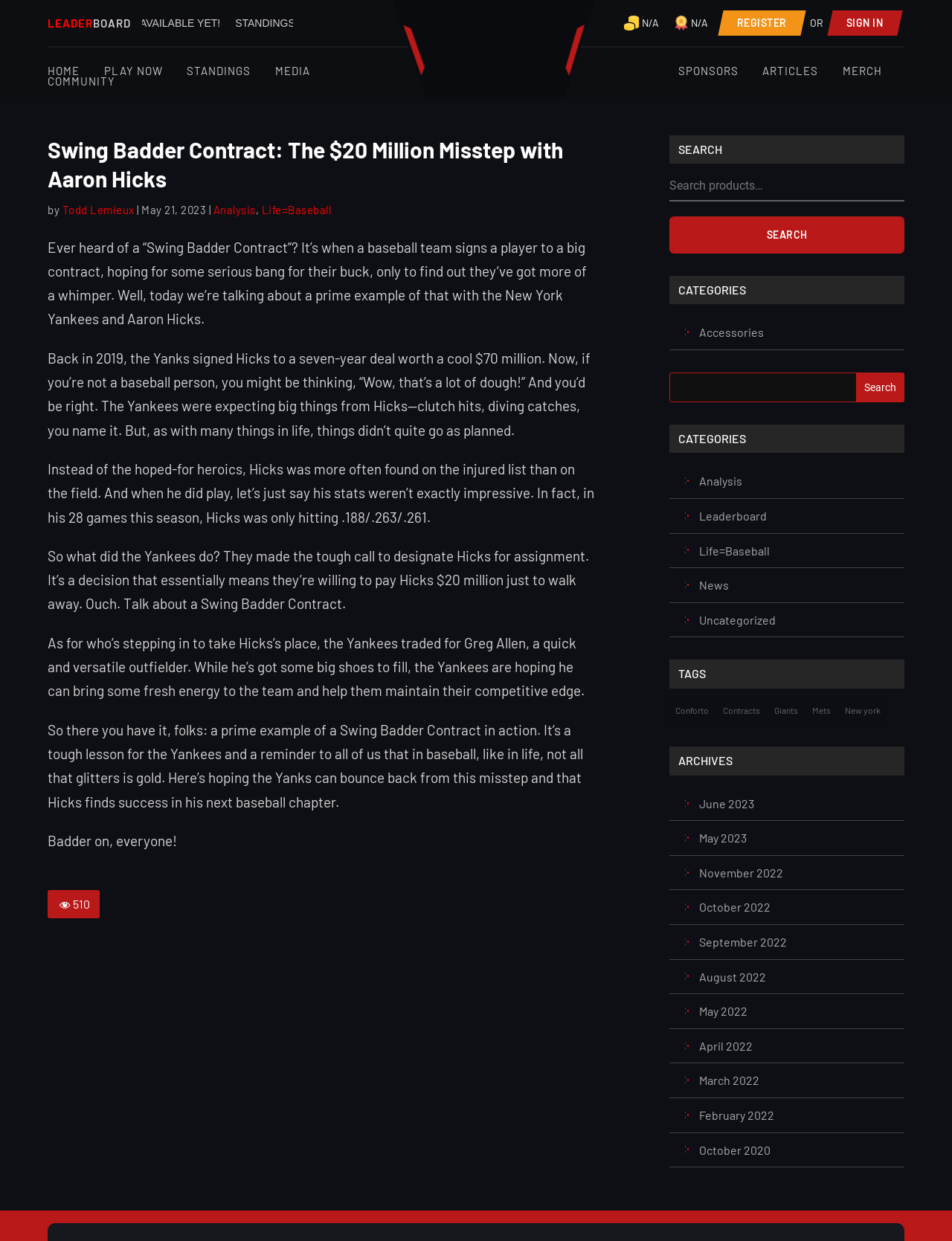How many games did Aaron Hicks play this season?
Look at the image and respond to the question as thoroughly as possible.

I found the answer by reading the article content, which states that Hicks played 28 games this season, during which he was only hitting .188/.263/.261.